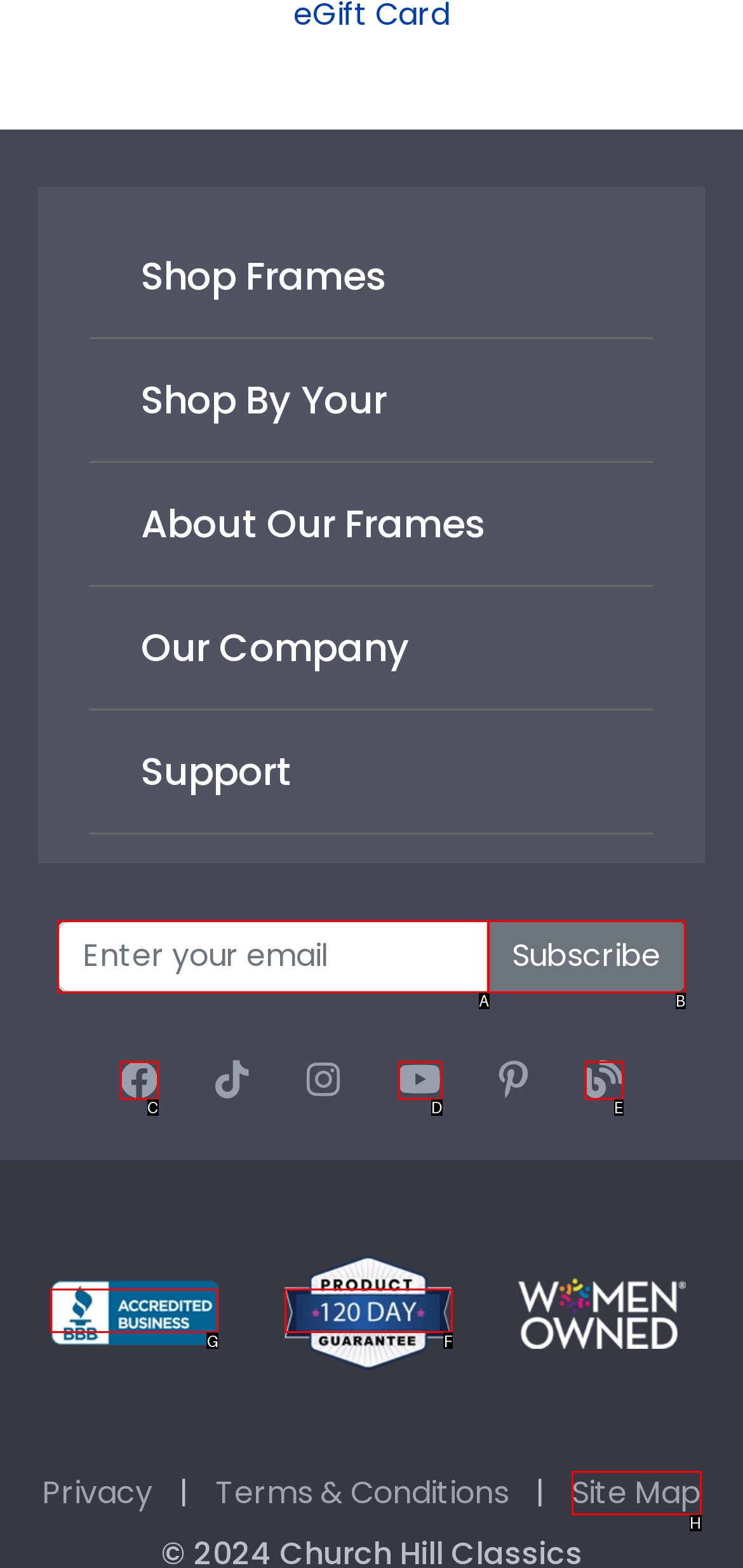For the task: View Return policy, identify the HTML element to click.
Provide the letter corresponding to the right choice from the given options.

F